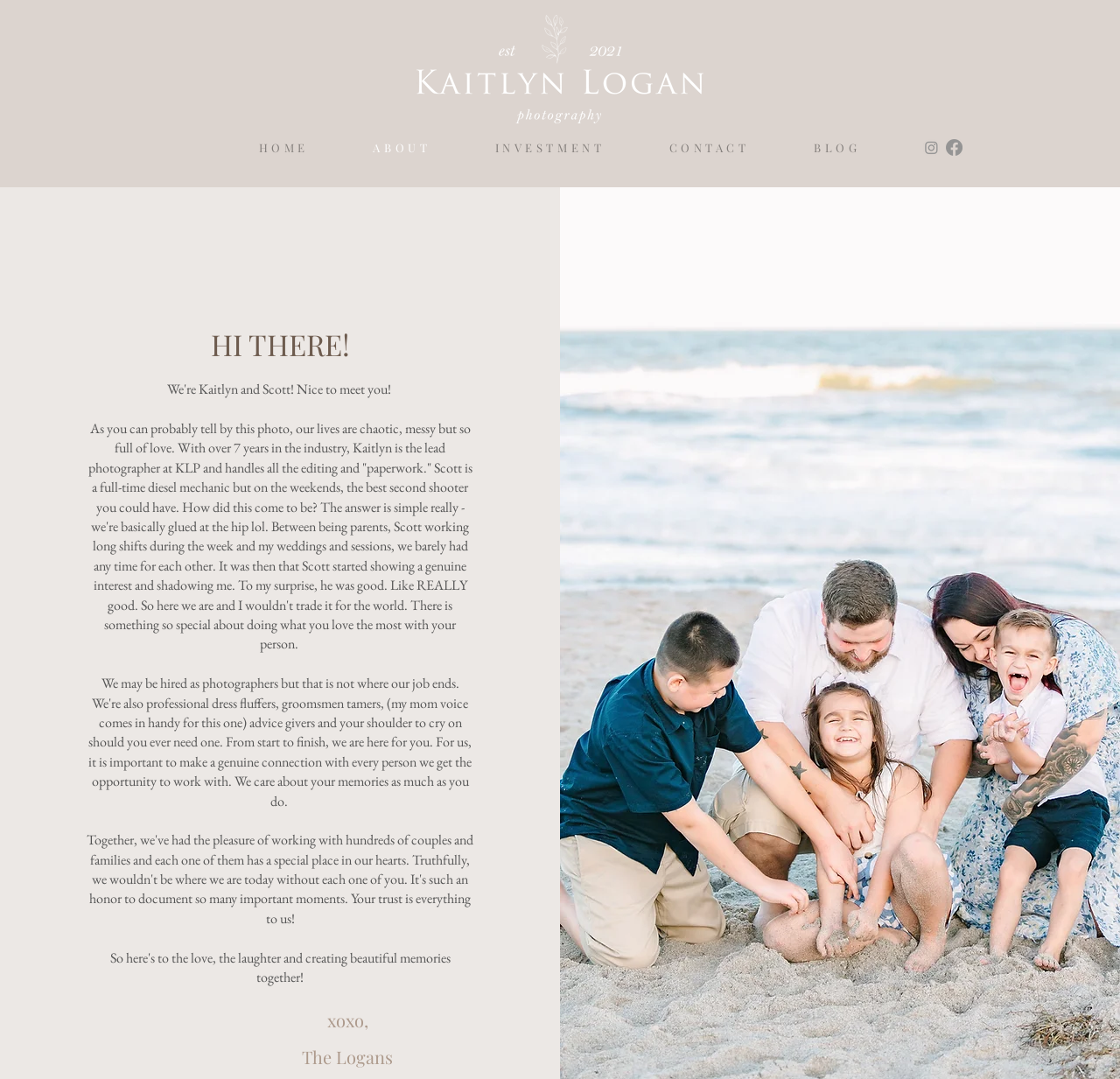What is Scott's profession?
Analyze the image and deliver a detailed answer to the question.

According to the text 'Scott is a full-time diesel mechanic but on the weekends, the best second shooter you could have.', Scott's profession is a diesel mechanic.